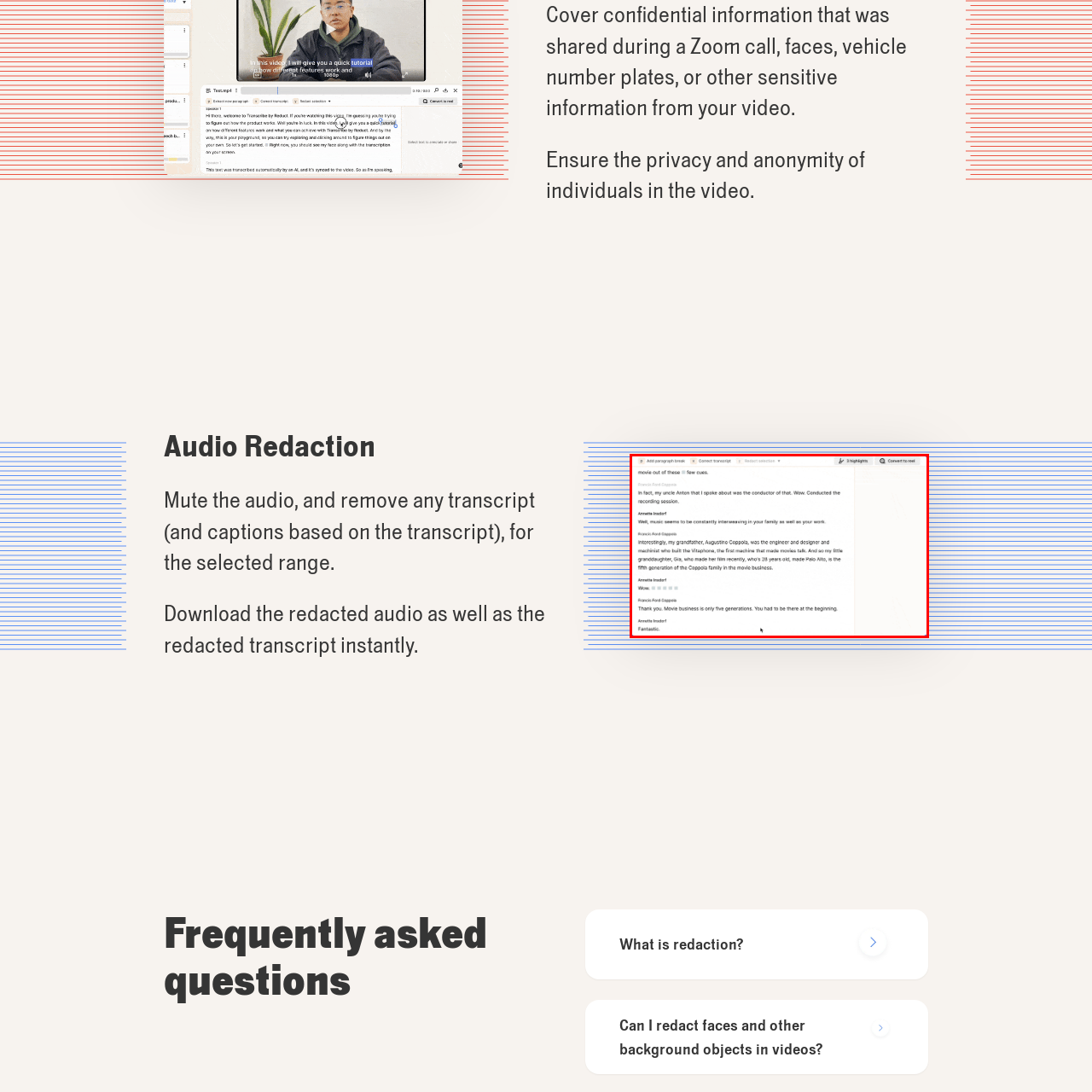Direct your attention to the image within the red boundary and answer the question with a single word or phrase:
How many individuals are in the discussion?

Two